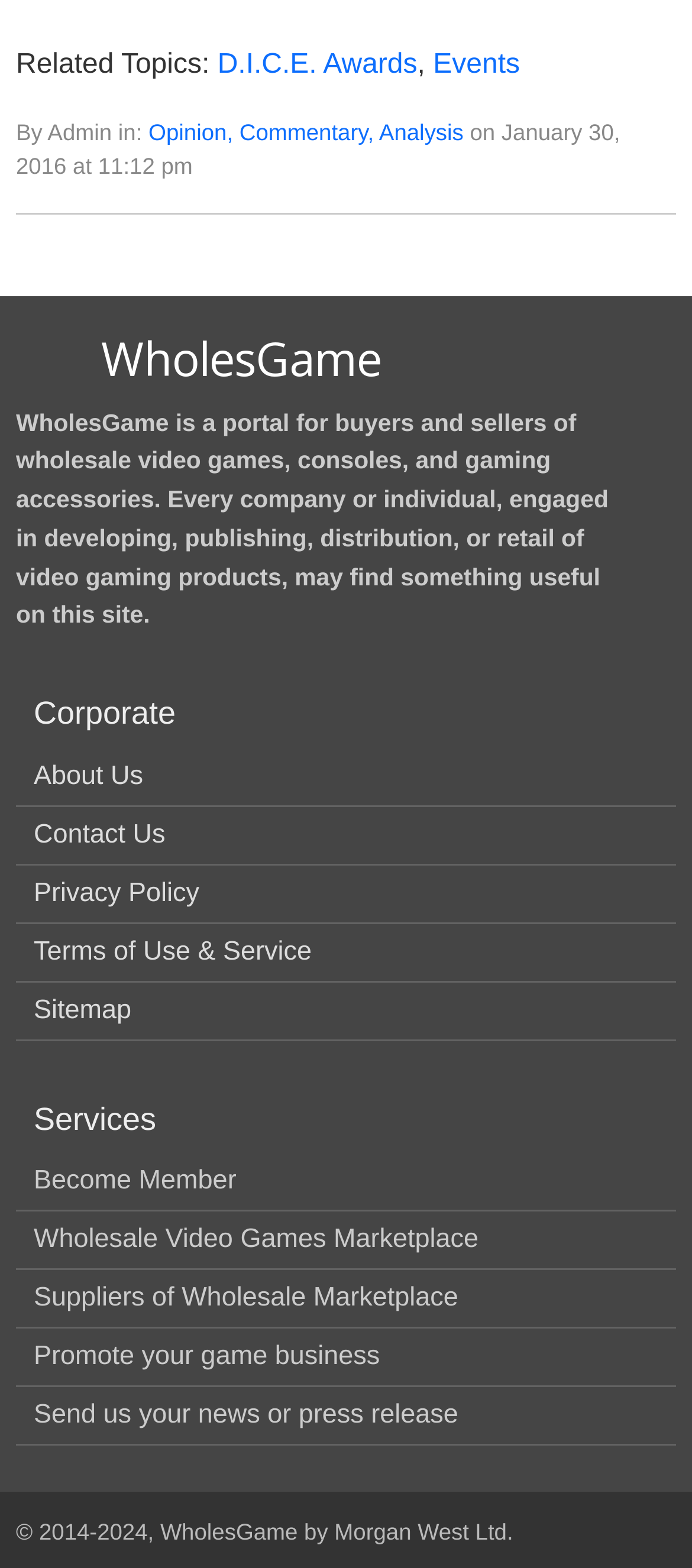Kindly determine the bounding box coordinates for the clickable area to achieve the given instruction: "Read the 'WholesGame' heading".

[0.023, 0.211, 0.885, 0.246]